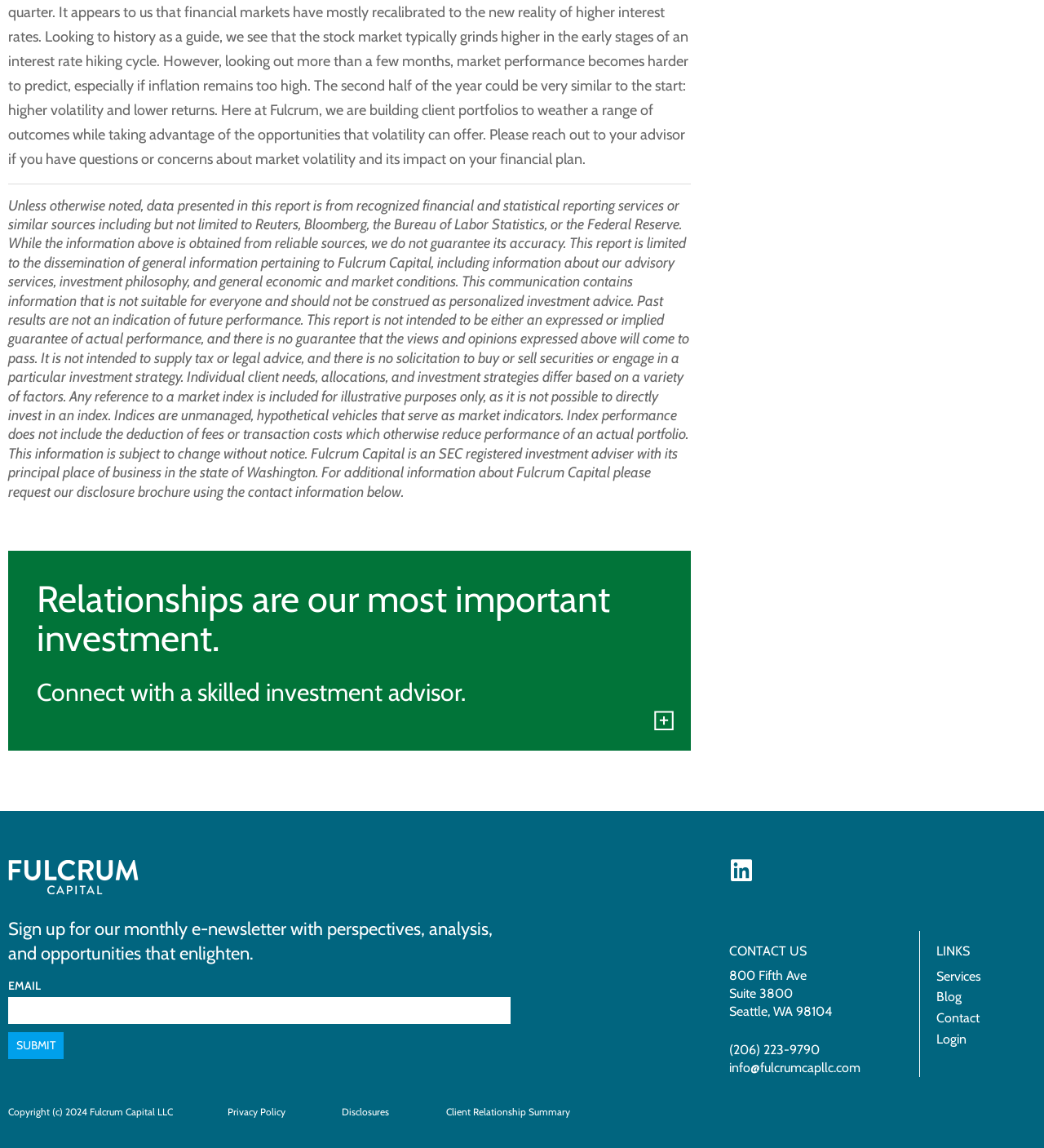Identify the bounding box for the described UI element. Provide the coordinates in (top-left x, top-left y, bottom-right x, bottom-right y) format with values ranging from 0 to 1: Blog

[0.882, 0.86, 0.998, 0.878]